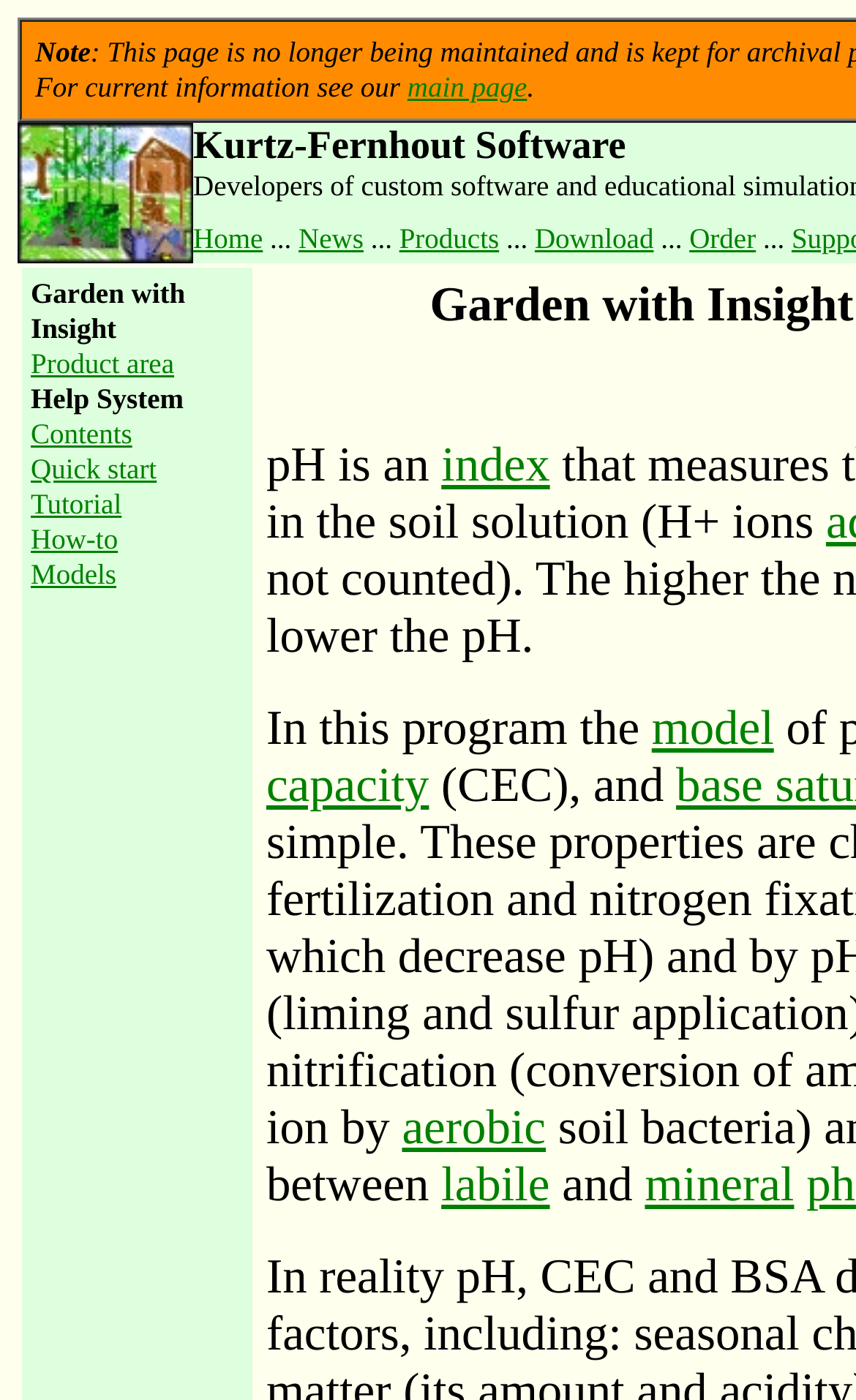Please identify the bounding box coordinates of the region to click in order to complete the given instruction: "visit Garden with Insight". The coordinates should be four float numbers between 0 and 1, i.e., [left, top, right, bottom].

[0.021, 0.168, 0.226, 0.194]